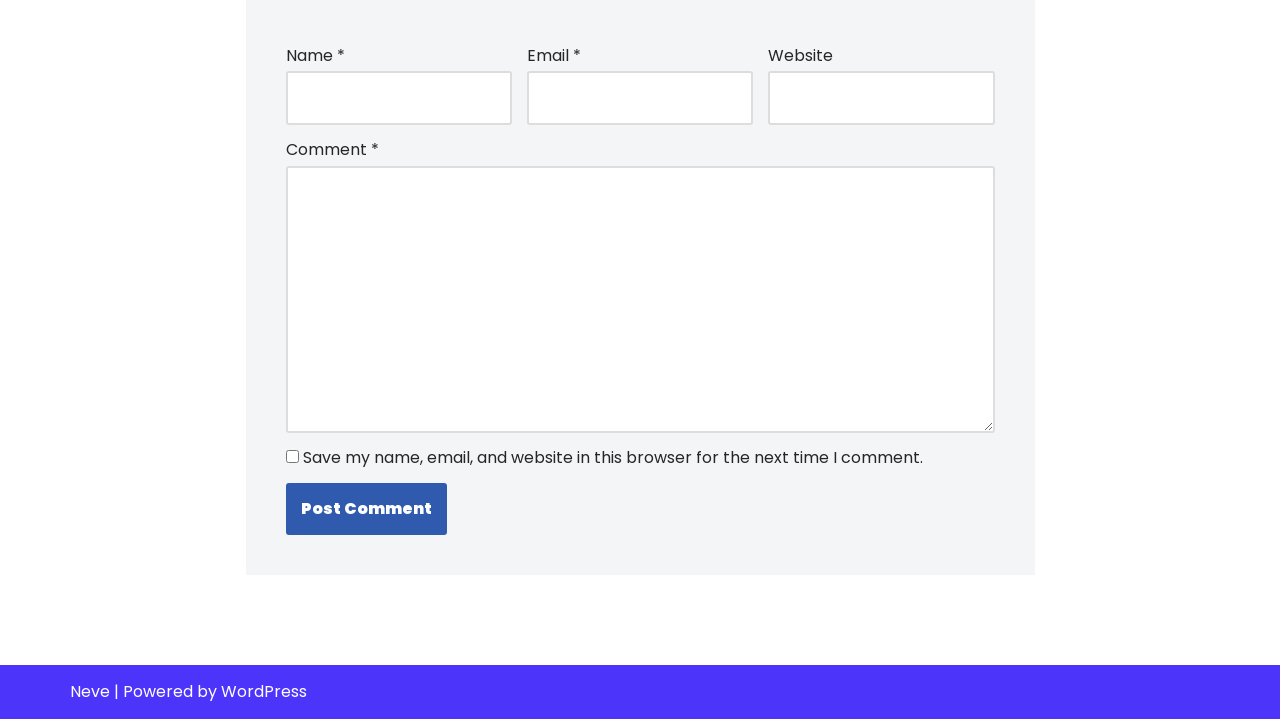Use a single word or phrase to answer the question:
What is the text of the button?

Post Comment